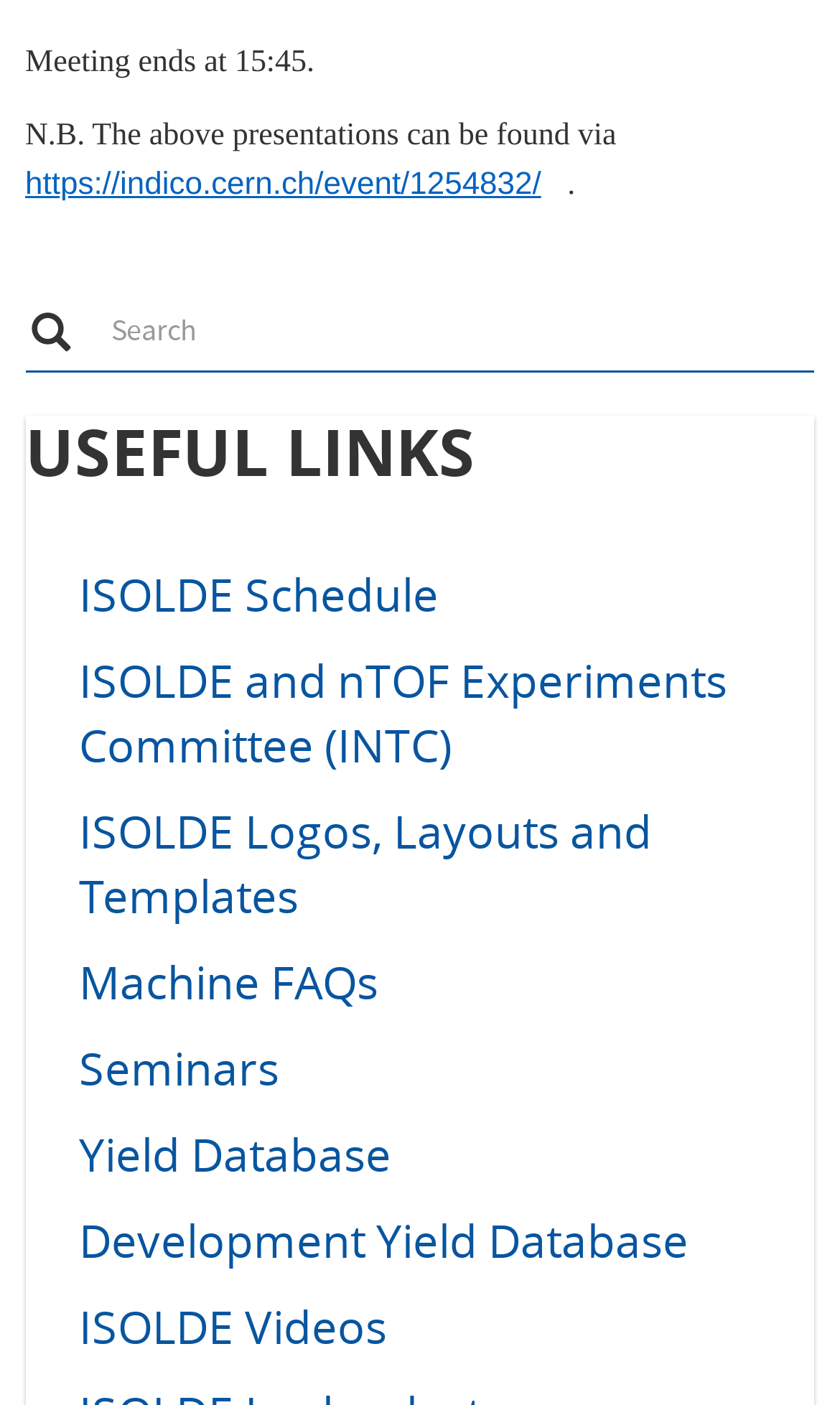Specify the bounding box coordinates for the region that must be clicked to perform the given instruction: "Visit the ISOLDE Schedule page".

[0.094, 0.401, 0.906, 0.447]